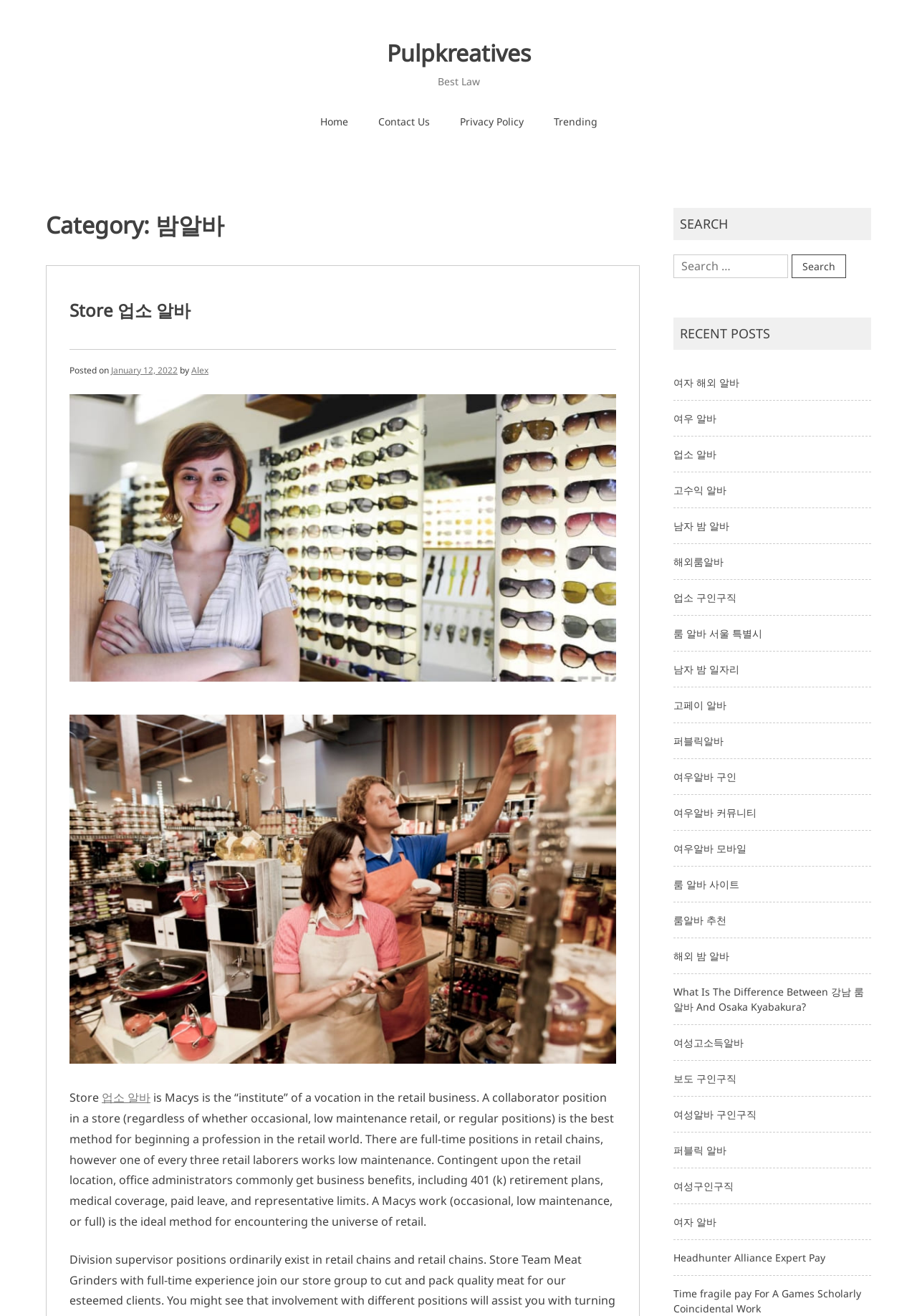Identify the bounding box coordinates for the element that needs to be clicked to fulfill this instruction: "Read the post about 'Store 업소 알바'". Provide the coordinates in the format of four float numbers between 0 and 1: [left, top, right, bottom].

[0.076, 0.828, 0.164, 0.84]